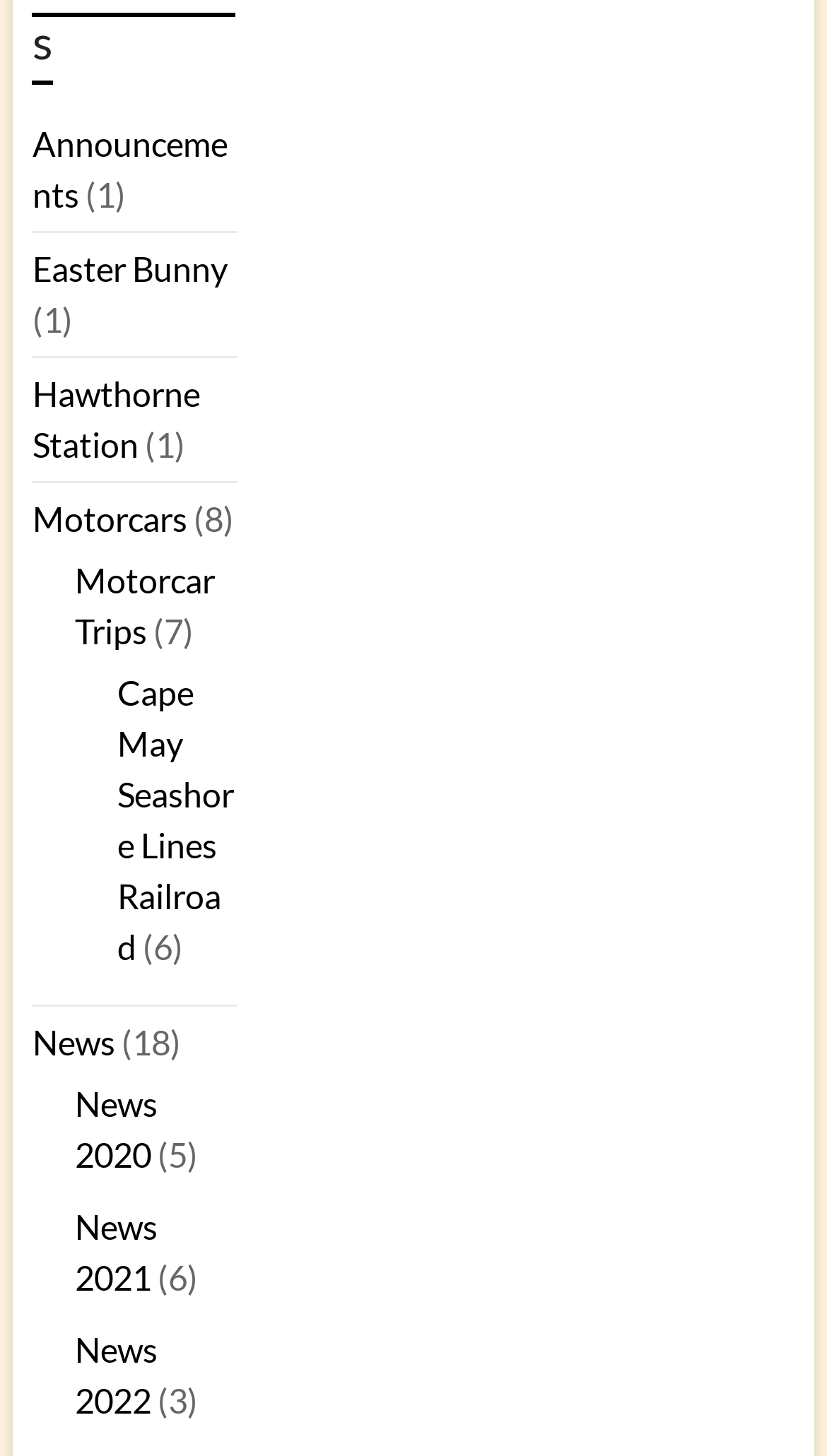Using the information from the screenshot, answer the following question thoroughly:
What is the first announcement link?

The first link on the webpage is 'Announcements', which is located at the top left corner with a bounding box of [0.039, 0.085, 0.275, 0.148].